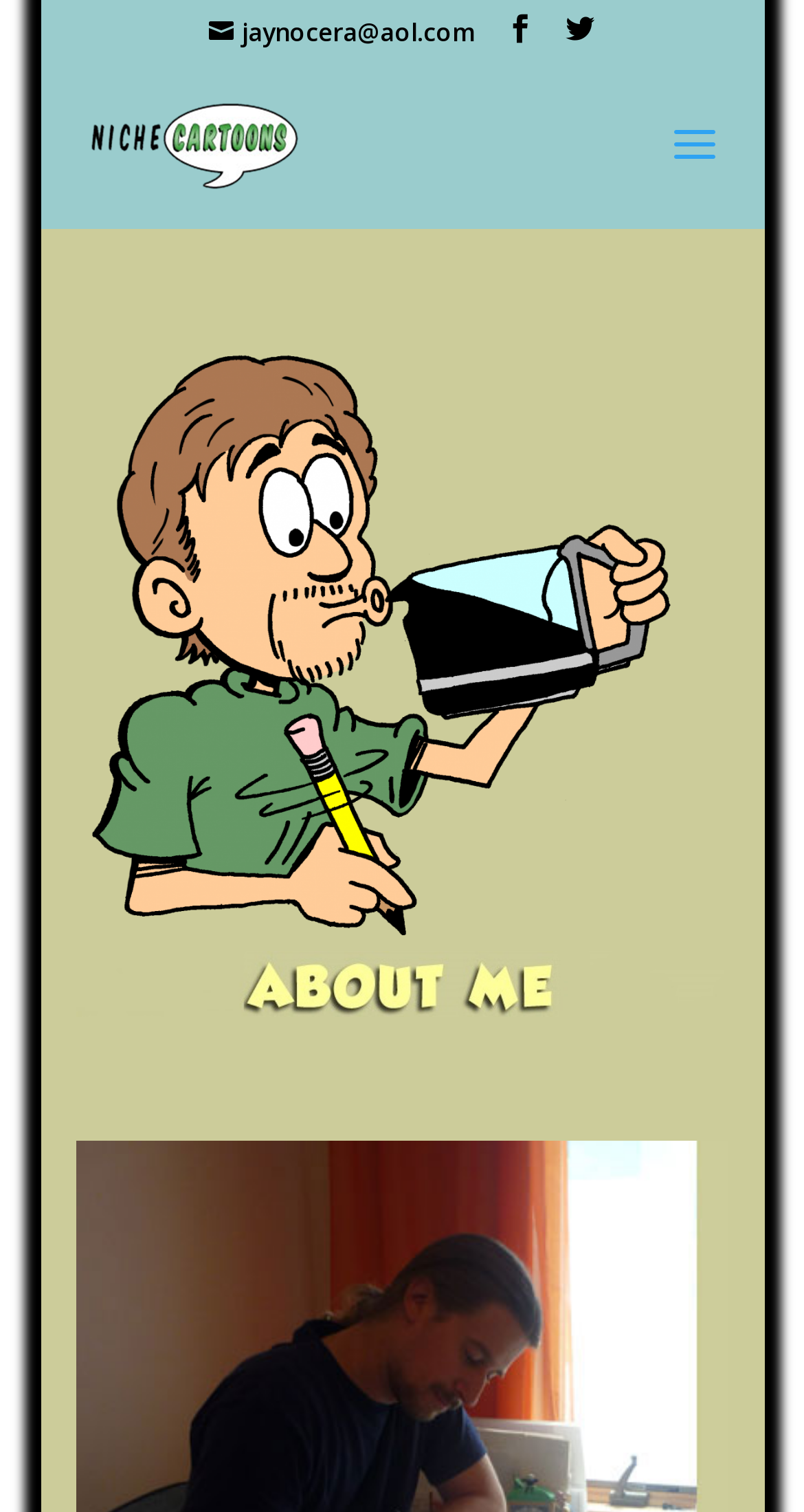Identify the bounding box for the UI element described as: "jaynocera@aol.com". Ensure the coordinates are four float numbers between 0 and 1, formatted as [left, top, right, bottom].

[0.26, 0.01, 0.591, 0.033]